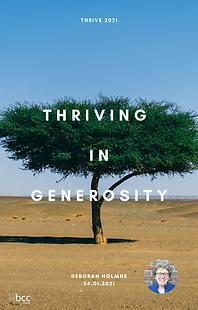Explain the details of the image you are viewing.

The image promotes a sermon titled "Thriving in Generosity" from the Thrive 2021 series. Set against a backdrop of a vast, arid landscape, a solitary tree stands prominently, symbolizing resilience and growth. The title "THRIVING IN GENEROSITY" is displayed in bold, uppercase letters at the center, emphasizing the core theme of the message. Below the title, the presenter is identified as Deborah Holme, alongside the date of the sermon, 24.01.21. The design incorporates a circular photograph of Deborah in the bottom right corner, adding a personal touch to the visual. This composition reflects the sermon’s focus on nurturing a generous spirit amid life's challenges, inviting viewers to explore the deeper significance of giving and community.